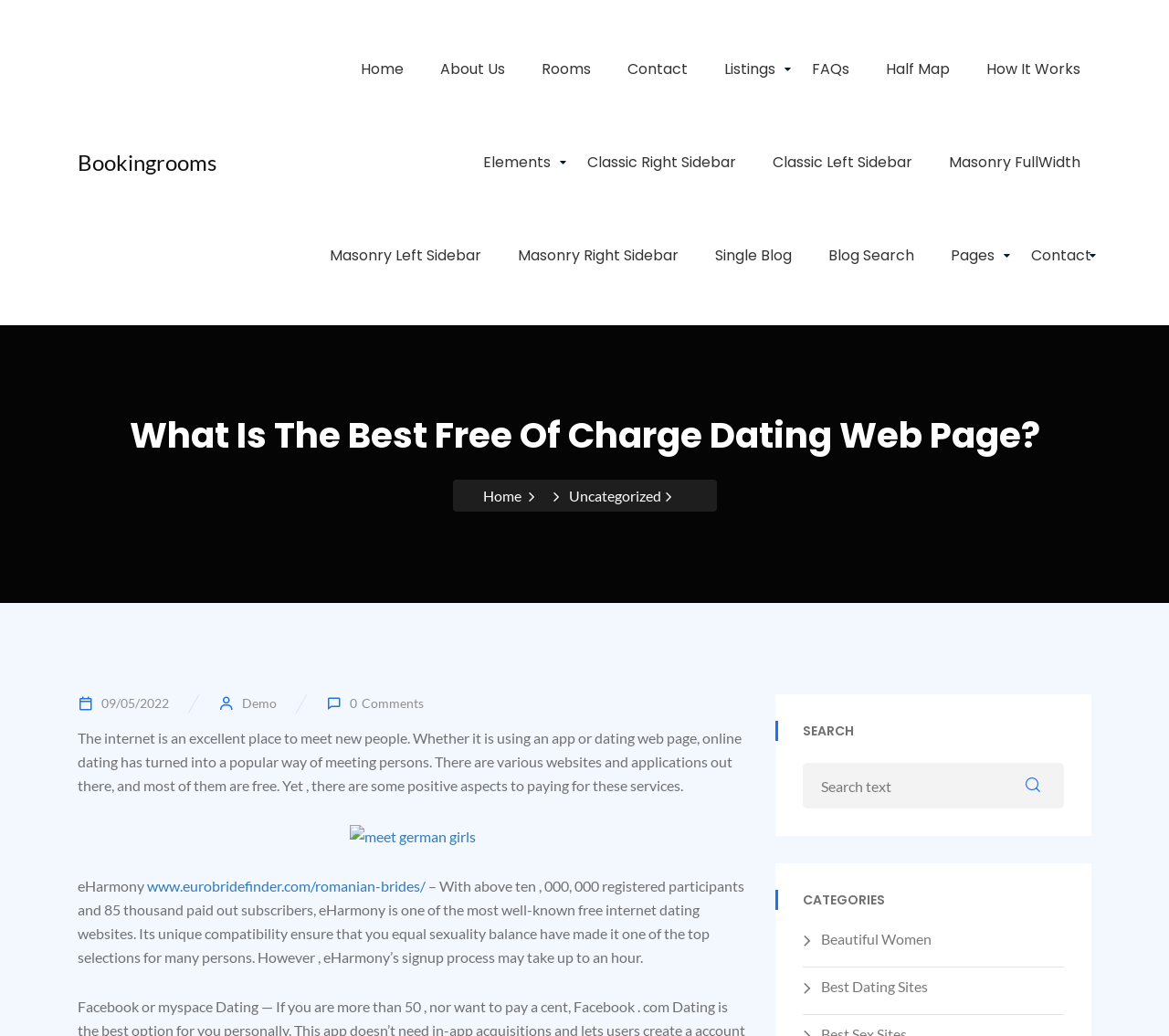Identify the coordinates of the bounding box for the element that must be clicked to accomplish the instruction: "View the 'CATEGORIES'".

[0.687, 0.86, 0.91, 0.891]